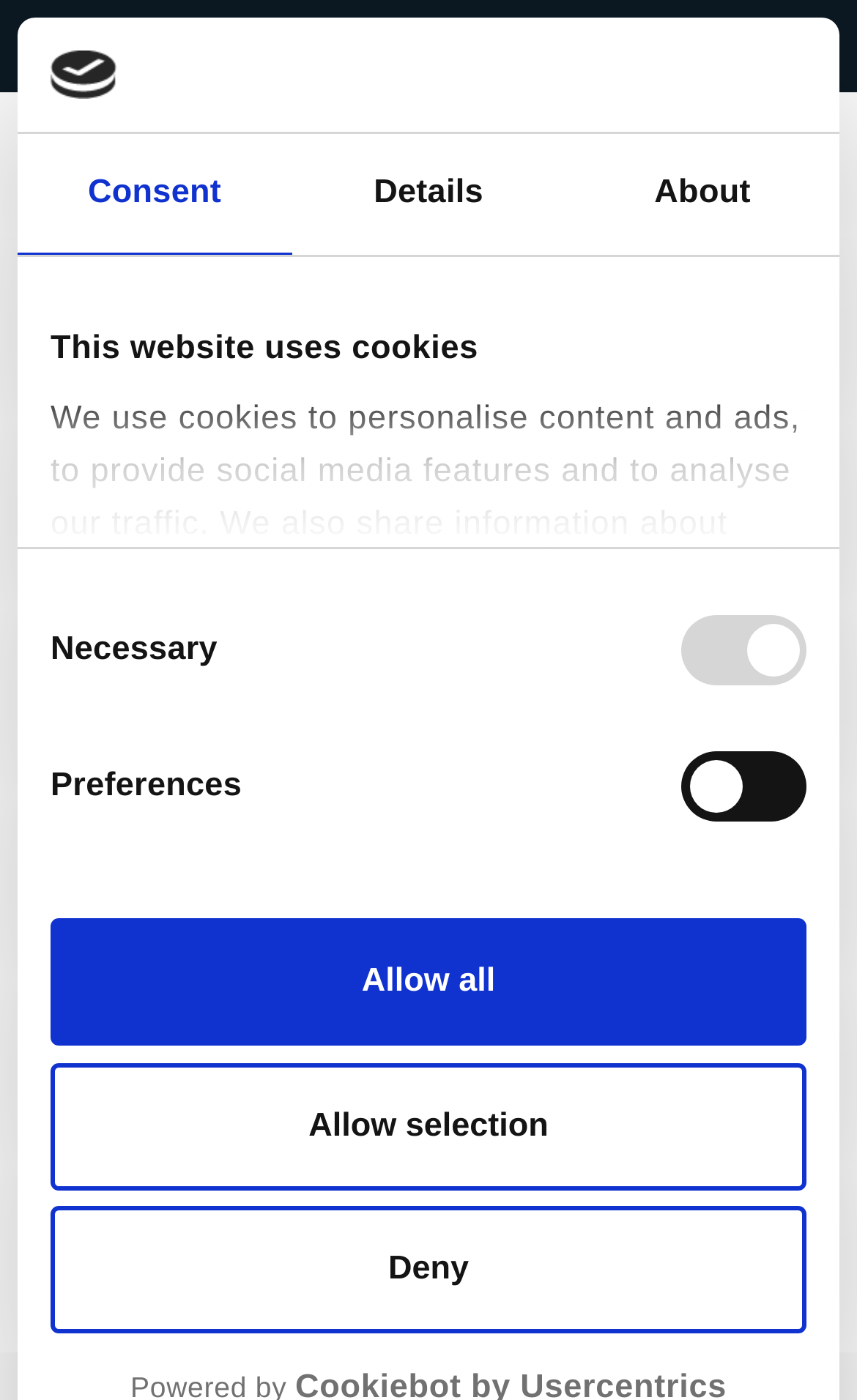How many tabs are there in the tablist?
Answer the question with a single word or phrase by looking at the picture.

3